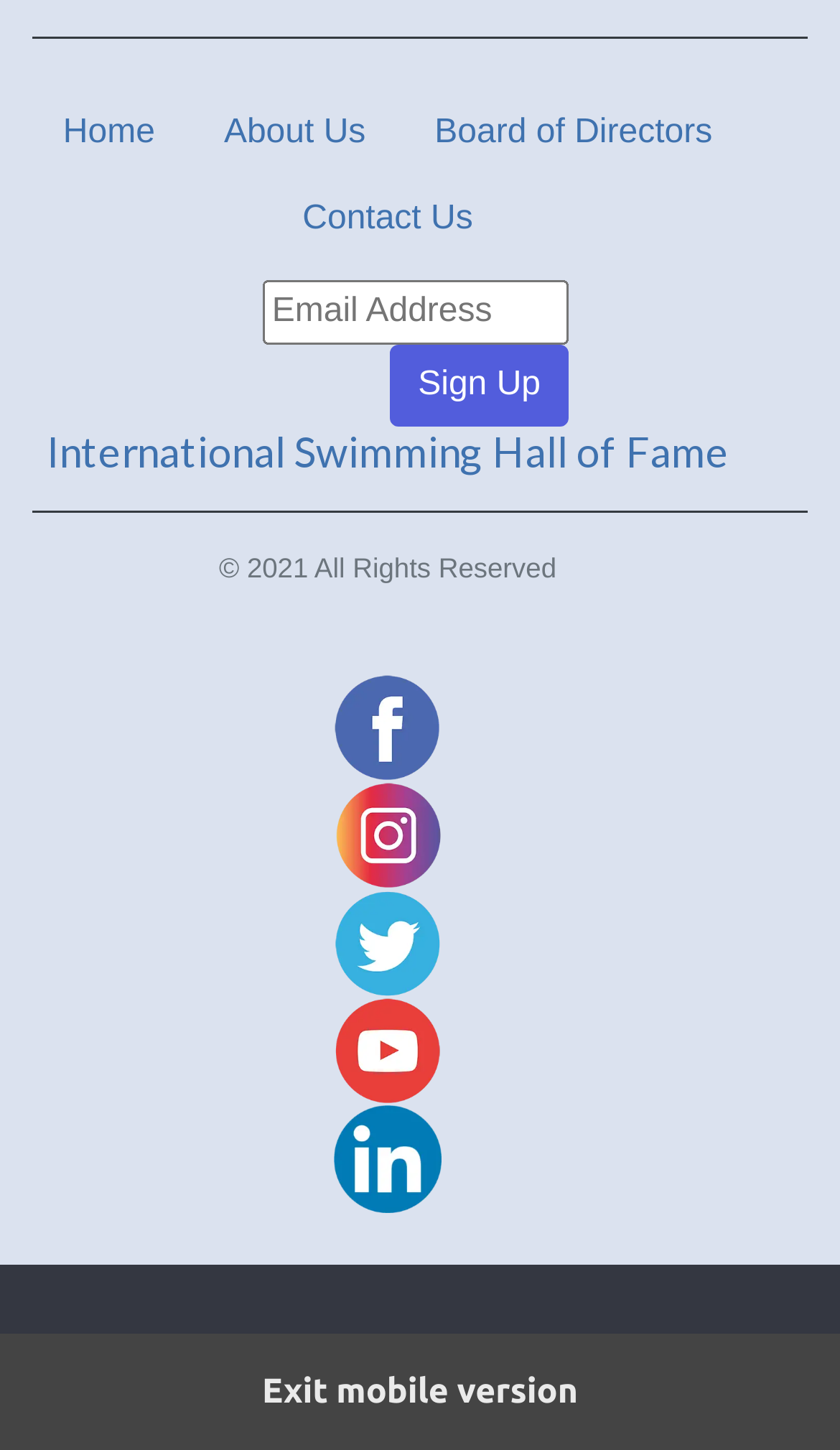For the element described, predict the bounding box coordinates as (top-left x, top-left y, bottom-right x, bottom-right y). All values should be between 0 and 1. Element description: International Swimming Hall of Fame

[0.055, 0.294, 0.868, 0.328]